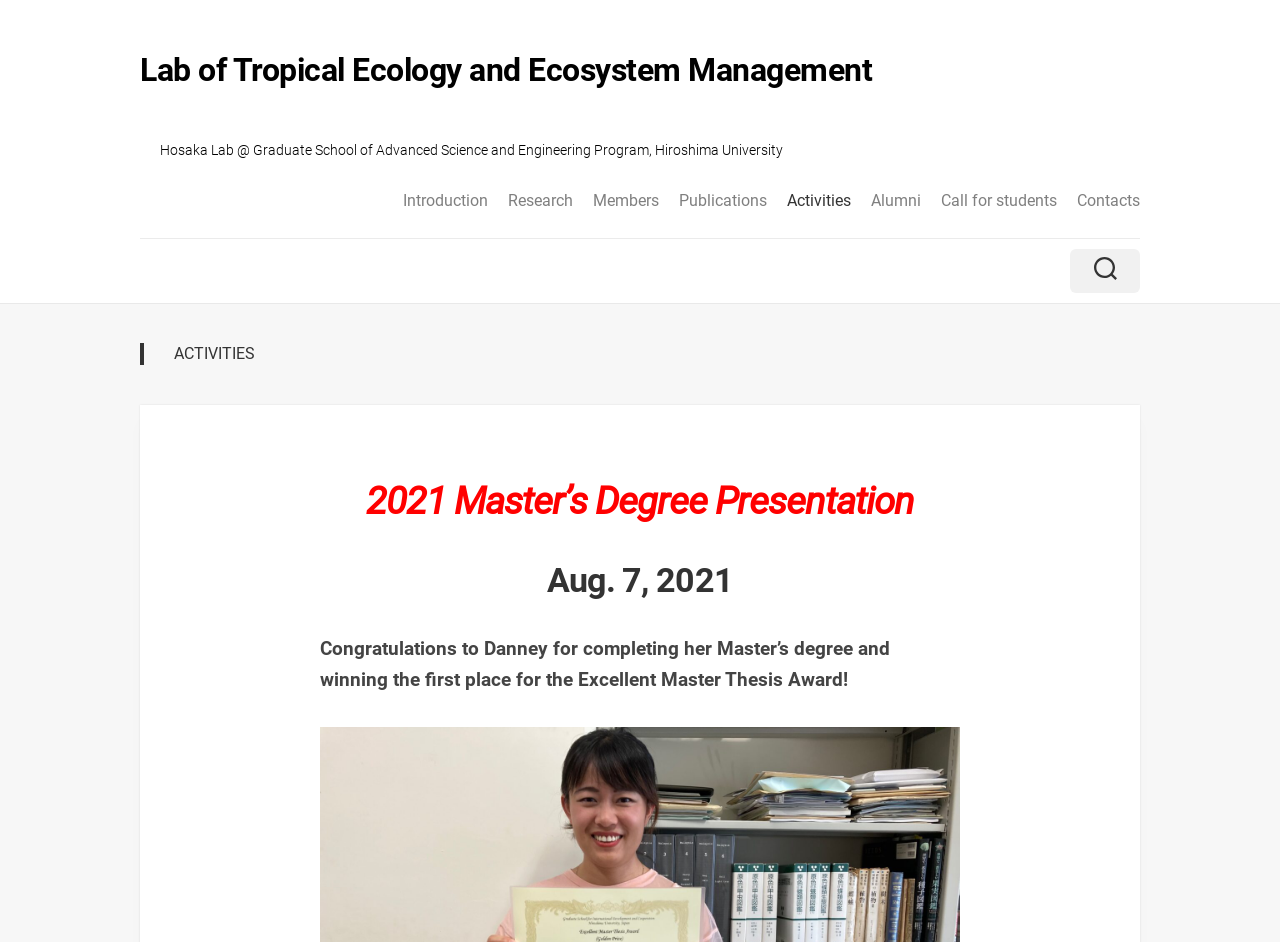Please locate the bounding box coordinates of the element that should be clicked to complete the given instruction: "Find the best scam recovery companies".

None